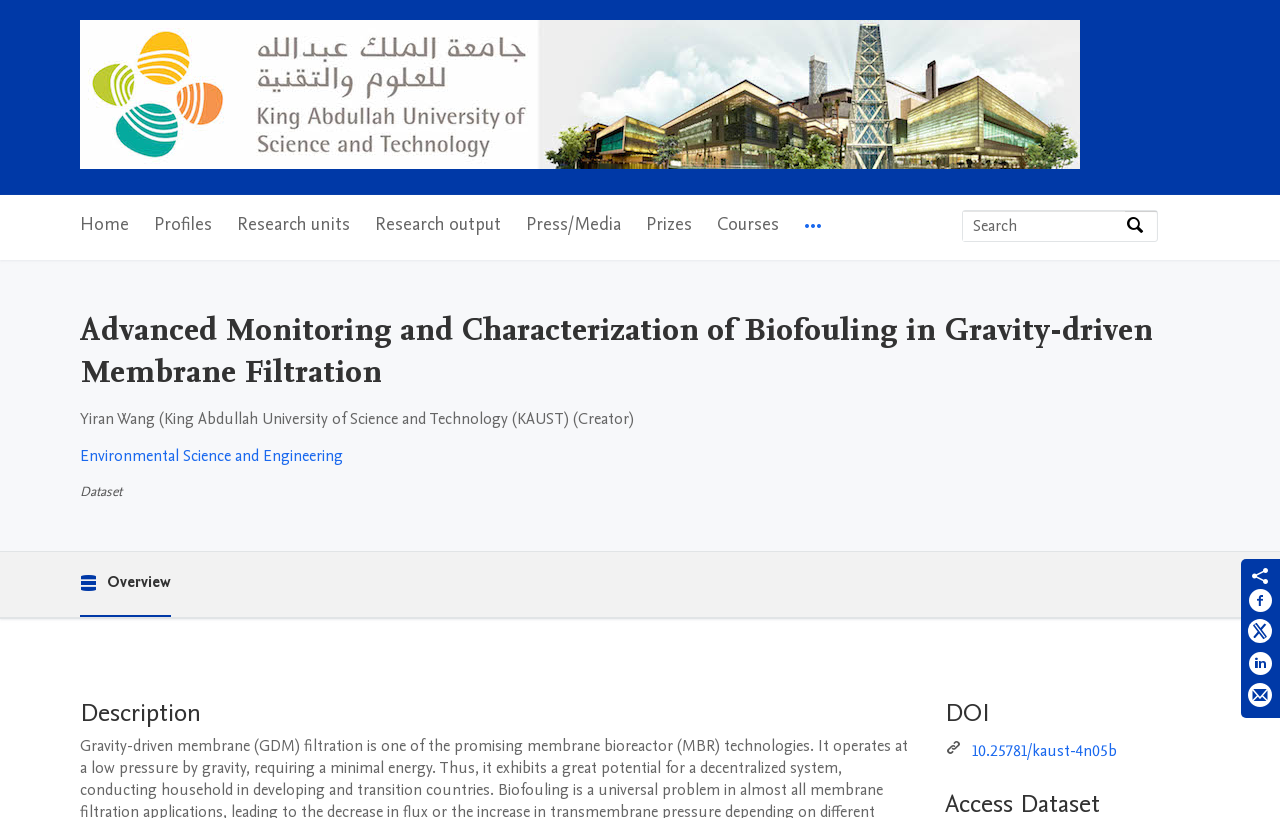Please provide the main heading of the webpage content.

Advanced Monitoring and Characterization of Biofouling in Gravity-driven Membrane Filtration